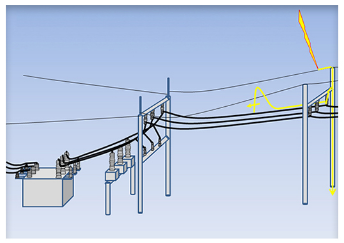Explain what is happening in the image with as much detail as possible.

The image titled "Insulation in Electrical Systems – A Closer Look" depicts a detailed schematic representation of an electrical system. It showcases various components, including power lines and insulation structures, that are integral to ensuring safe and efficient electrical distribution. The illustration features a series of vertical poles supporting multiple cables, with a combination of insulated and exposed lines, indicating pathways for electrical transmission. An emphasis on safety is apparent, as shown by the highlighted areas, which may represent grounding or protective measures within the system. This diagram serves as a visual tool for understanding the complexities of electrical installations and the importance of insulation in preventing electrical hazards.